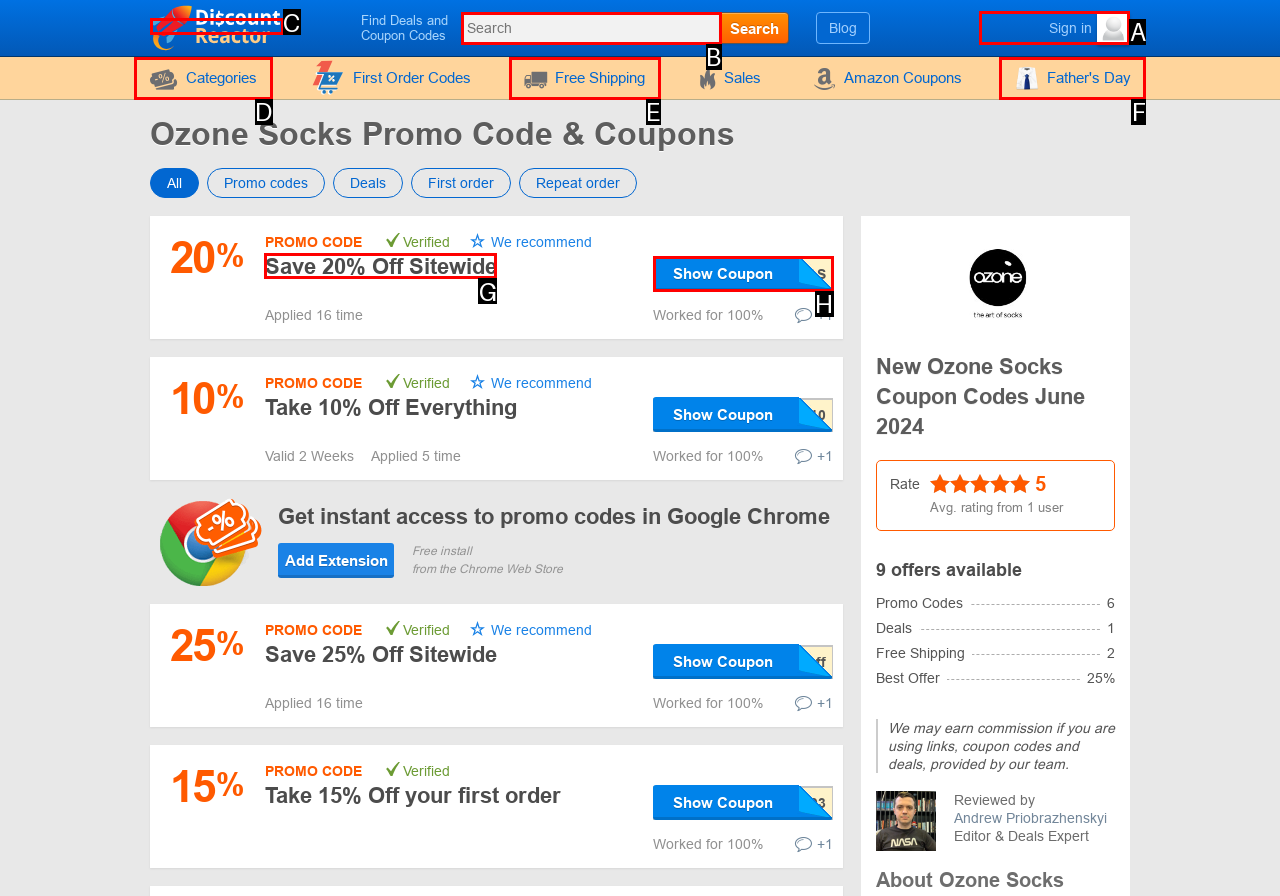Identify the HTML element I need to click to complete this task: Save 20% Off Sitewide Provide the option's letter from the available choices.

G